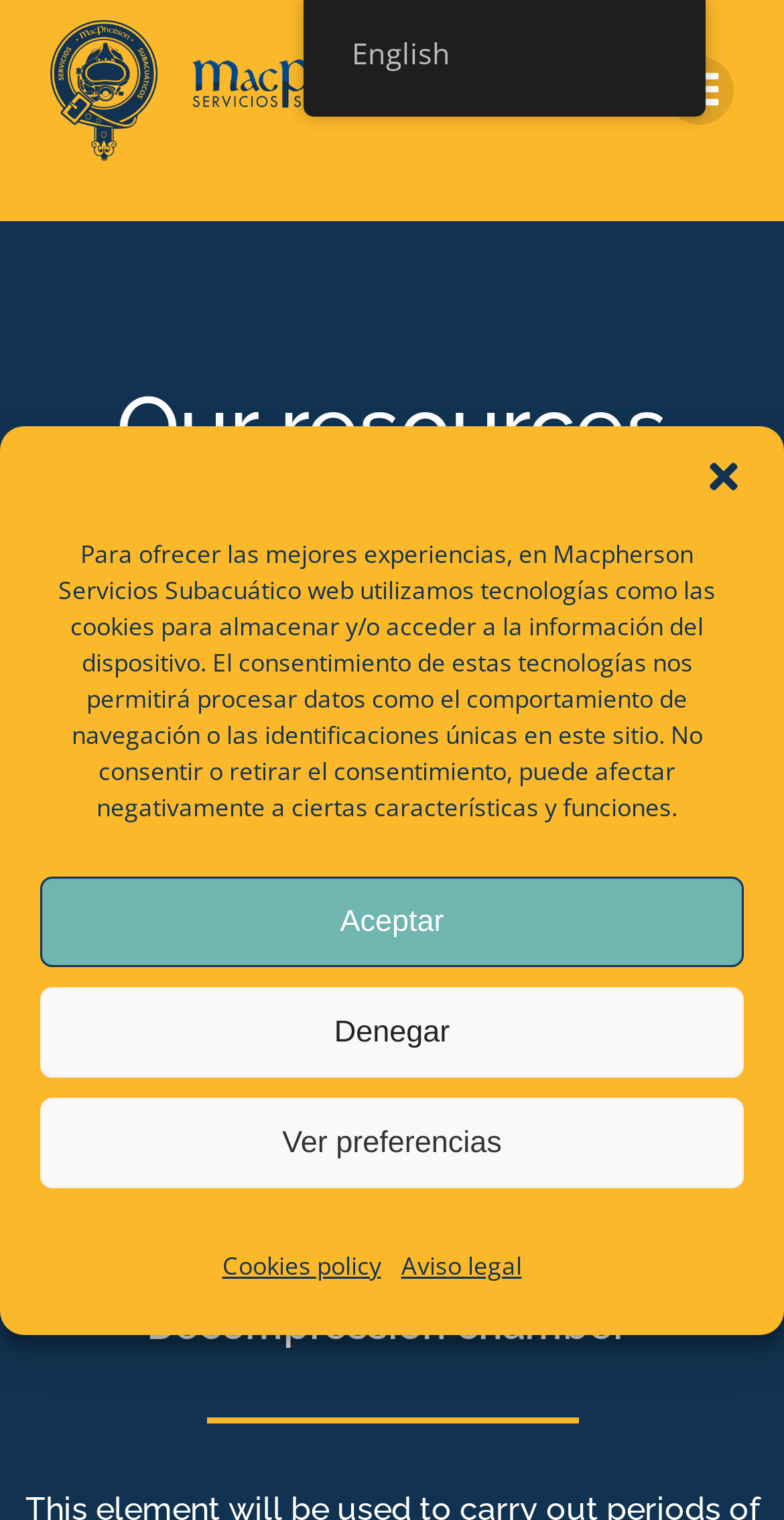Please answer the following question using a single word or phrase: What is the position of the 'Menu' link on the webpage?

Top right